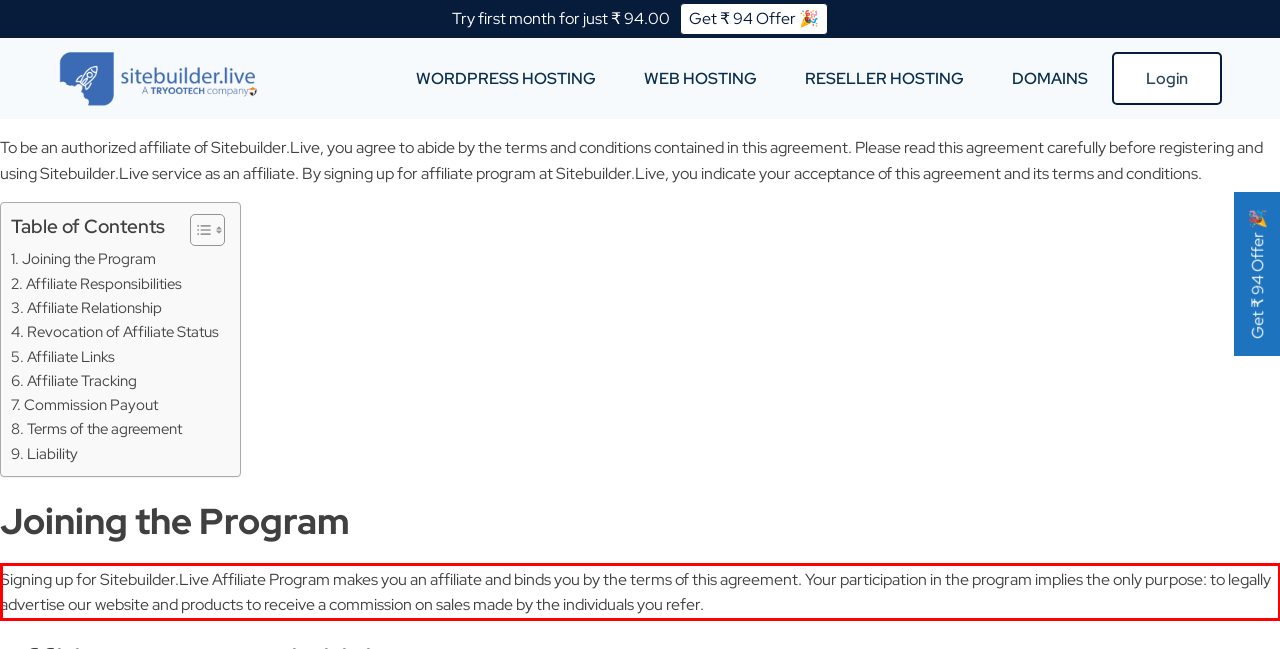Please recognize and transcribe the text located inside the red bounding box in the webpage image.

Signing up for Sitebuilder.Live Affiliate Program makes you an affiliate and binds you by the terms of this agreement. Your participation in the program implies the only purpose: to legally advertise our website and products to receive a commission on sales made by the individuals you refer.